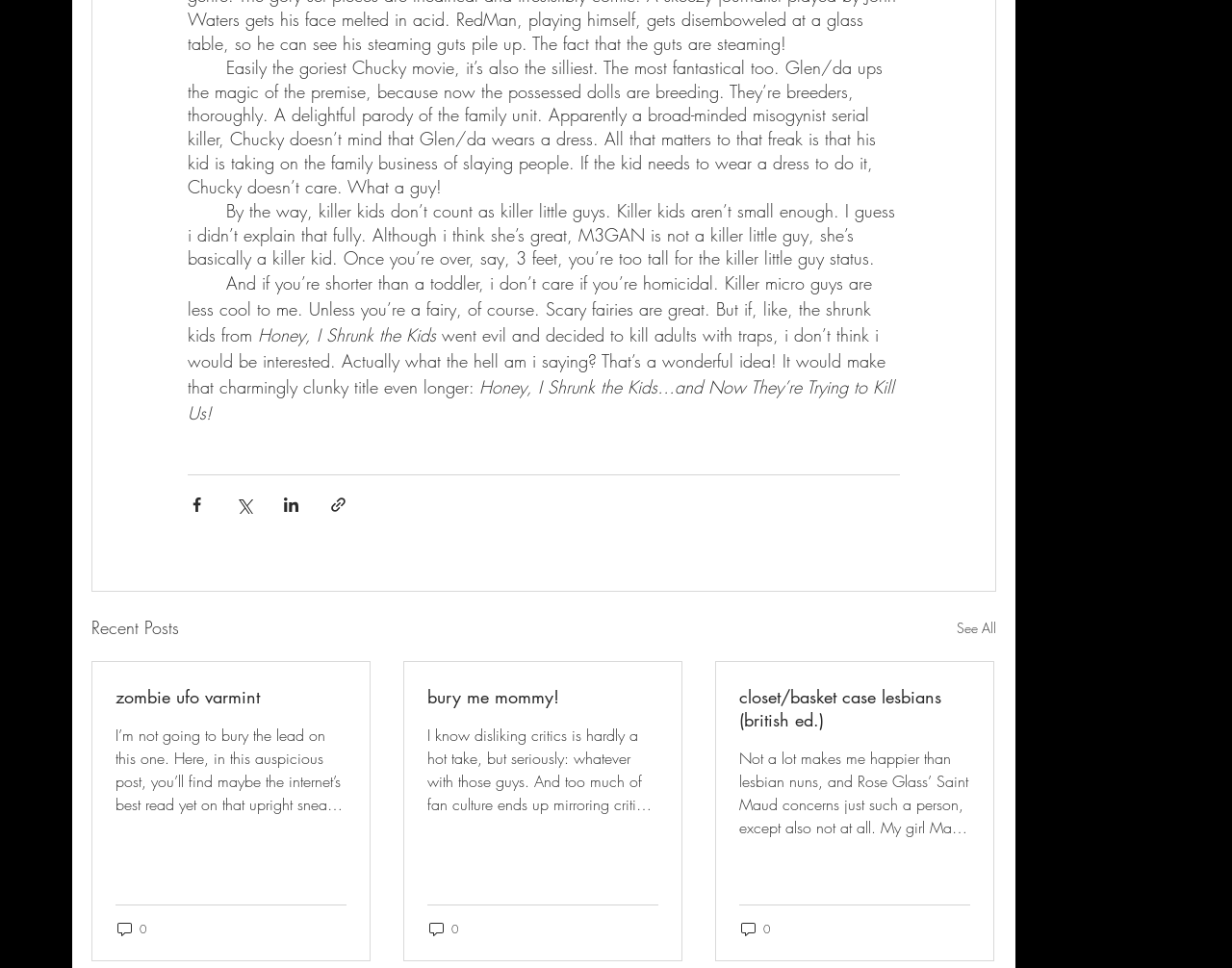Carefully examine the image and provide an in-depth answer to the question: What is the topic of the first article?

I determined the topic of the first article by reading the StaticText element with ID 462, which mentions 'Easily the goriest Chucky movie'.